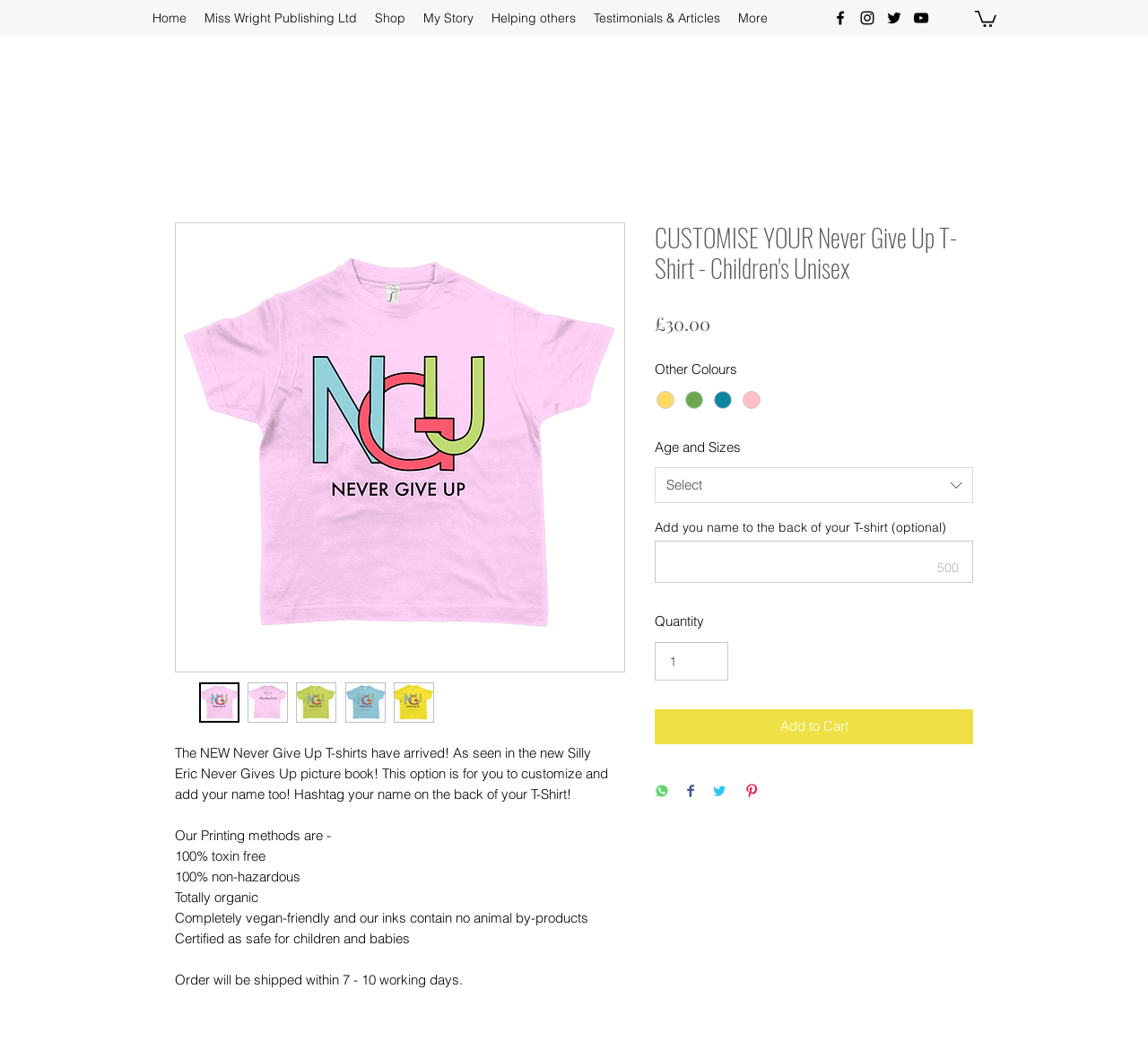What is the minimum quantity of T-shirts that can be ordered?
Use the image to answer the question with a single word or phrase.

1